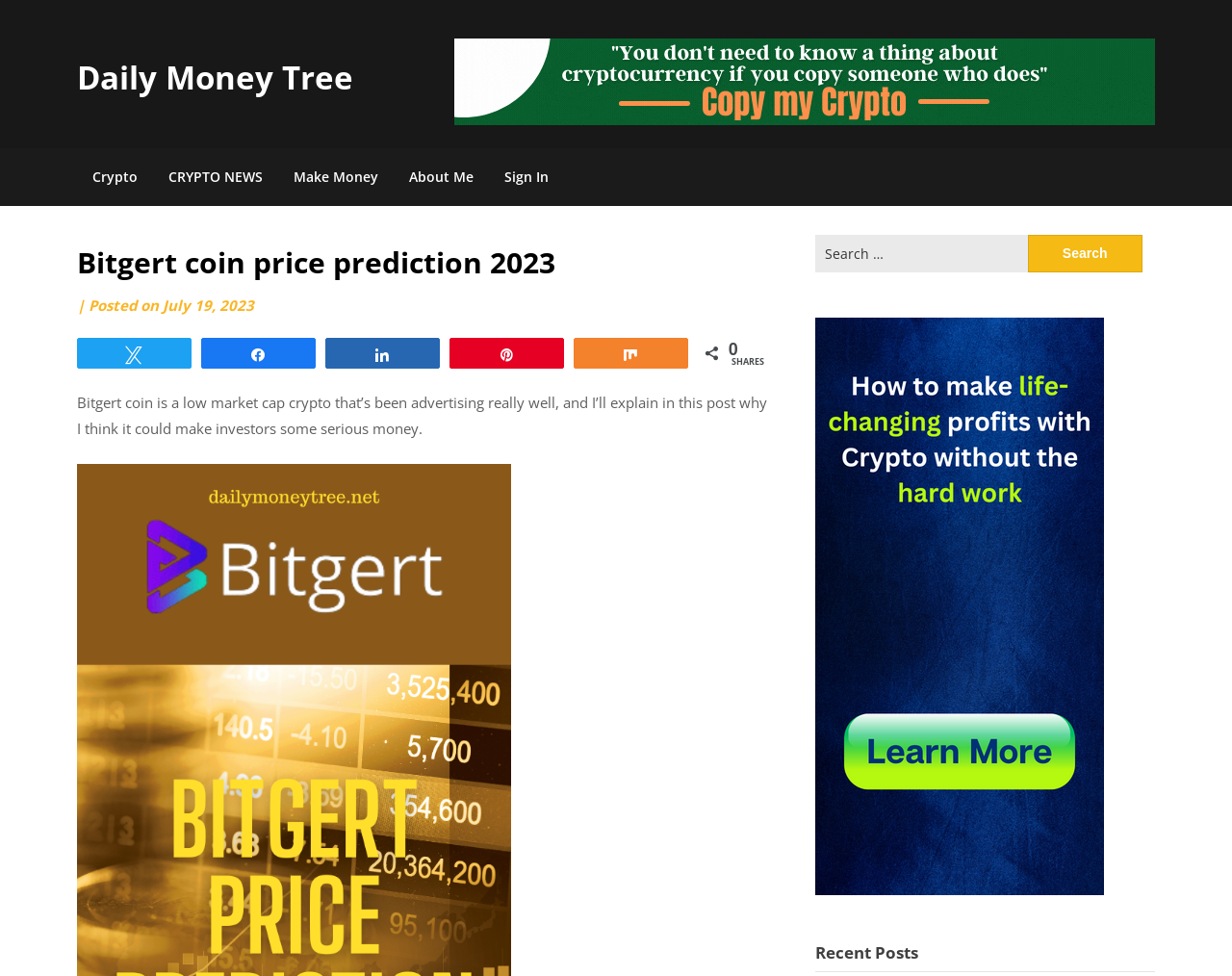Find the bounding box coordinates for the element described here: "Daily Money Tree".

[0.062, 0.057, 0.287, 0.102]